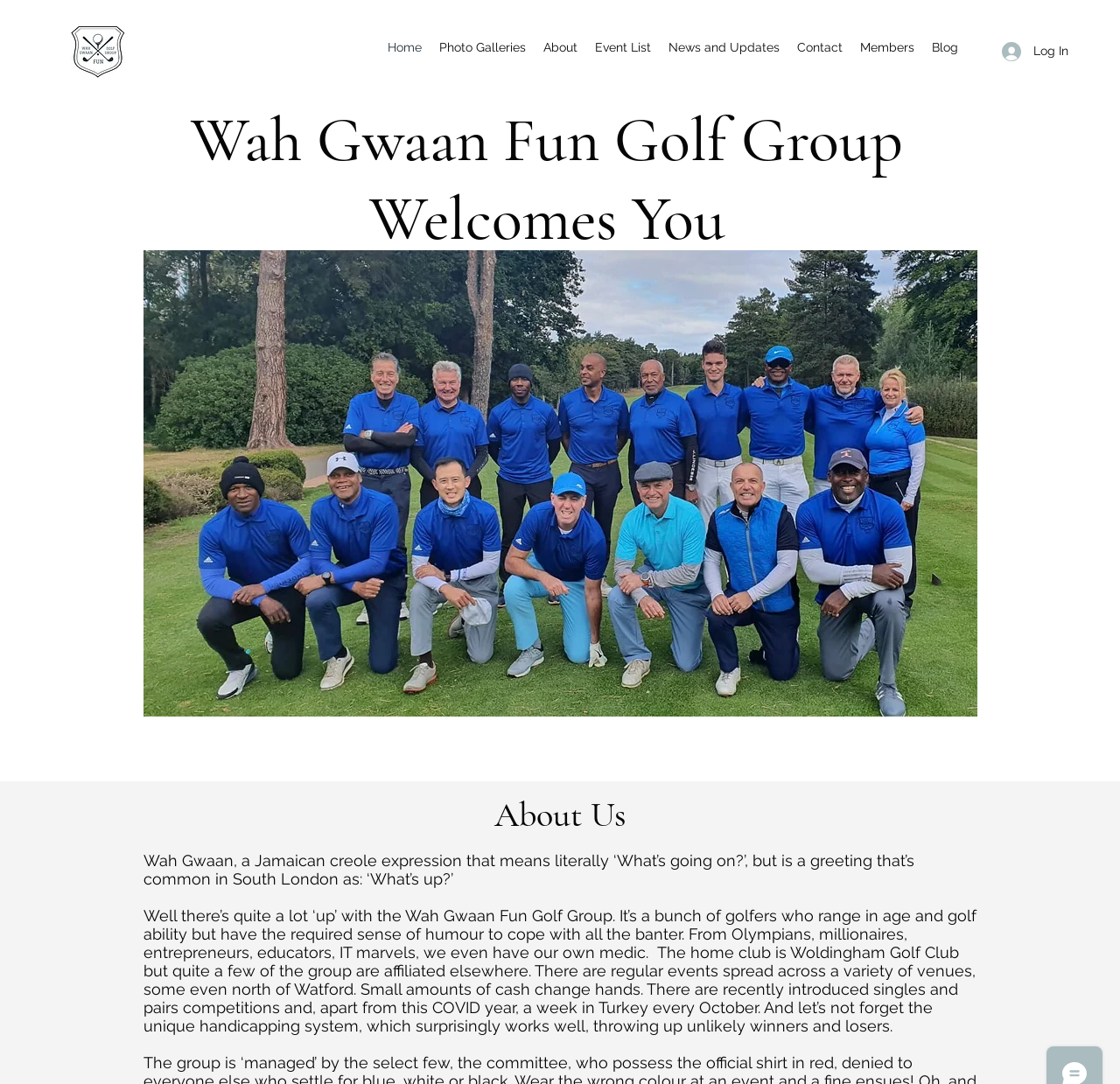Construct a thorough caption encompassing all aspects of the webpage.

The webpage is the homepage of the Wah Gwaan Fun Golf Group. At the top left corner, there is a logo image, and next to it, a navigation menu with links to various sections of the website, including Home, Photo Galleries, About, Event List, News and Updates, Contact, Members, and Blog. 

On the top right corner, there is a Log In button with a small icon. 

Below the navigation menu, there is a large heading that welcomes visitors to the Wah Gwaan Fun Golf Group. 

Underneath the heading, there is a large image that takes up most of the width of the page. 

Below the image, there is another heading that says "About Us". 

Following the "About Us" heading, there is a block of text that describes the Wah Gwaan Fun Golf Group, including its members, activities, and events. The text explains that the group is a bunch of golfers with a sense of humor, and they have regular events at various venues, including a week-long trip to Turkey every October.